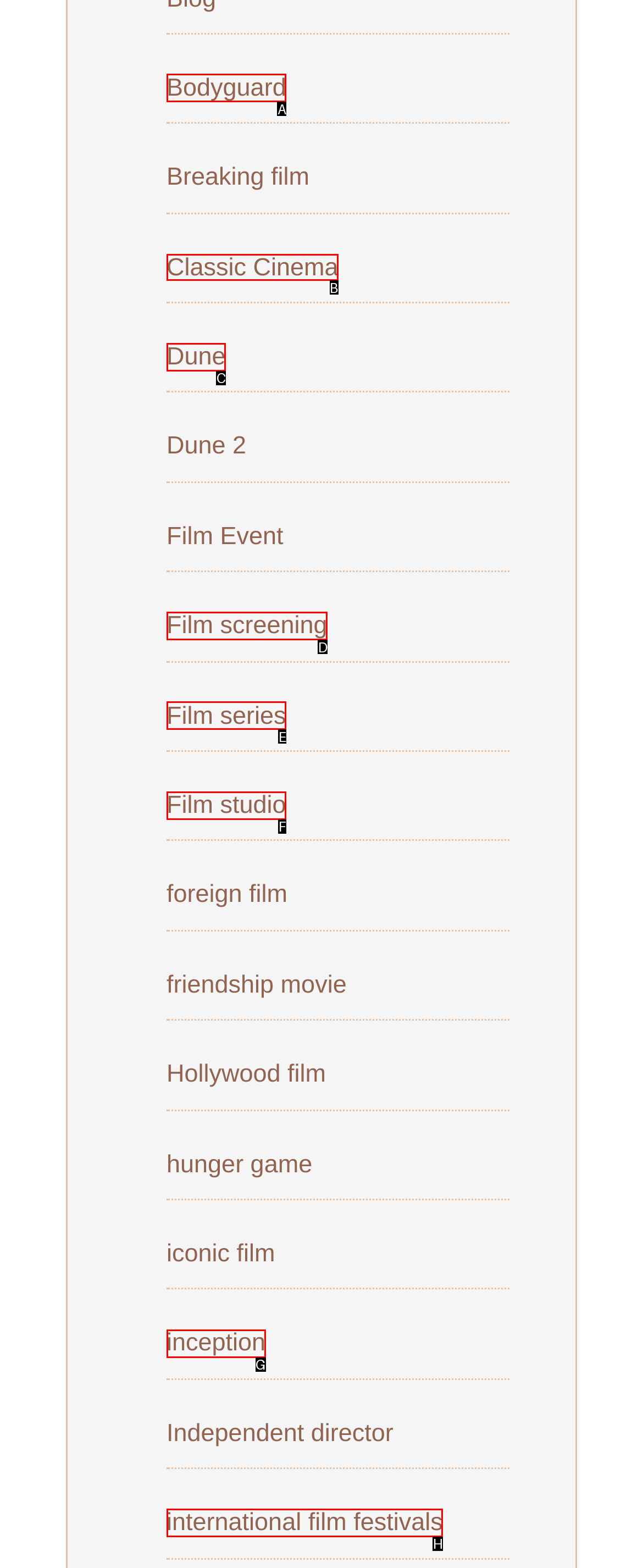Decide which letter you need to select to fulfill the task: Visit the page for Classic Cinema
Answer with the letter that matches the correct option directly.

B